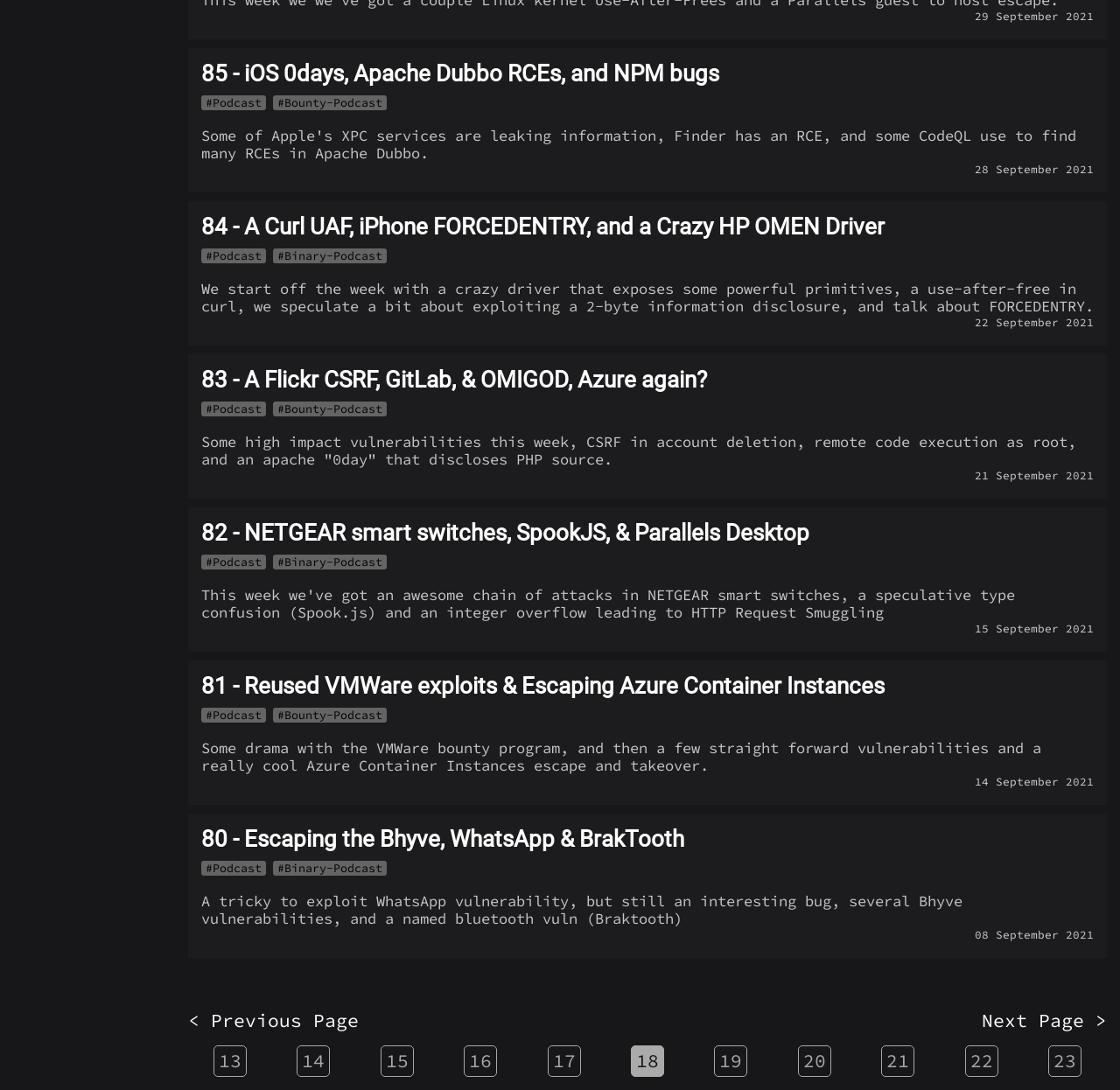Determine the bounding box of the UI element mentioned here: "15". The coordinates must be in the format [left, top, right, bottom] with values ranging from 0 to 1.

[0.344, 0.962, 0.365, 0.984]